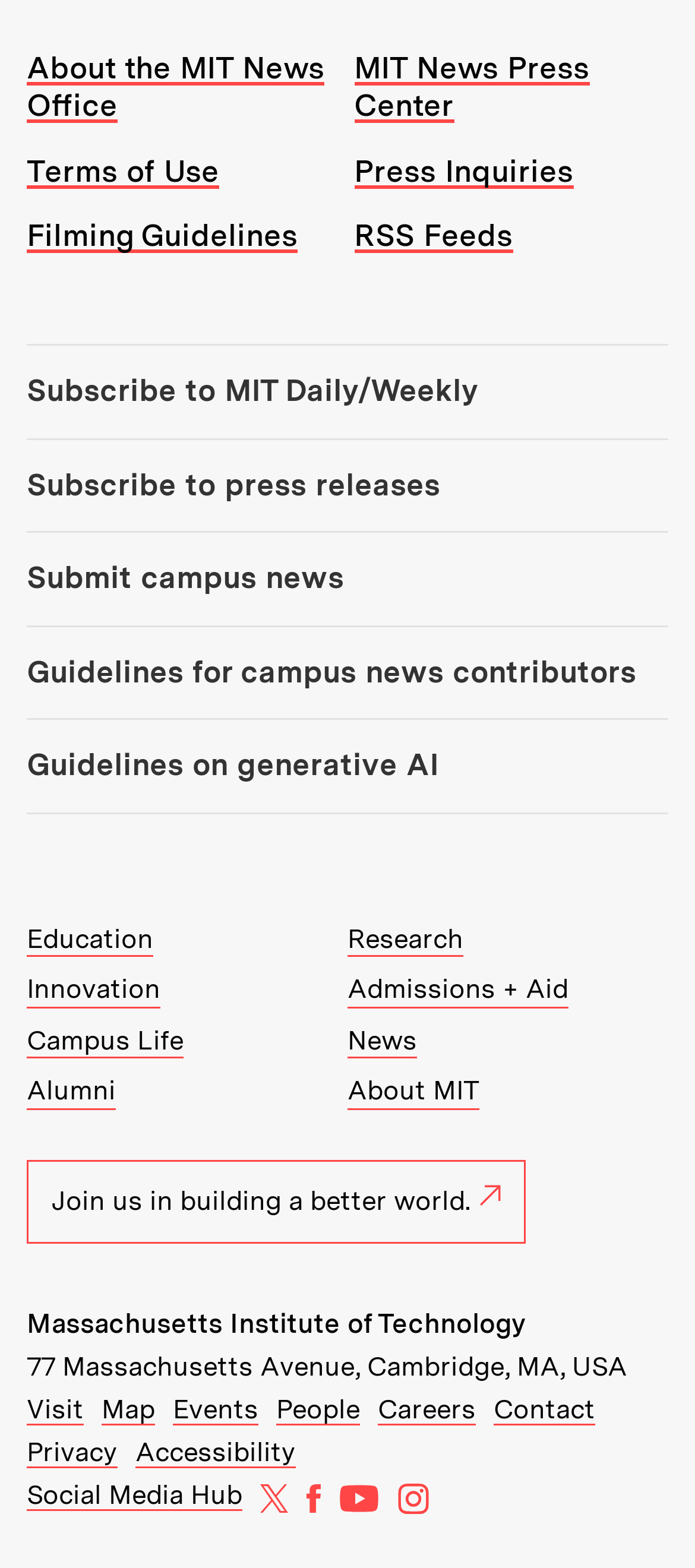Find the bounding box coordinates of the clickable area that will achieve the following instruction: "Learn about the MIT News Office".

[0.038, 0.032, 0.467, 0.079]